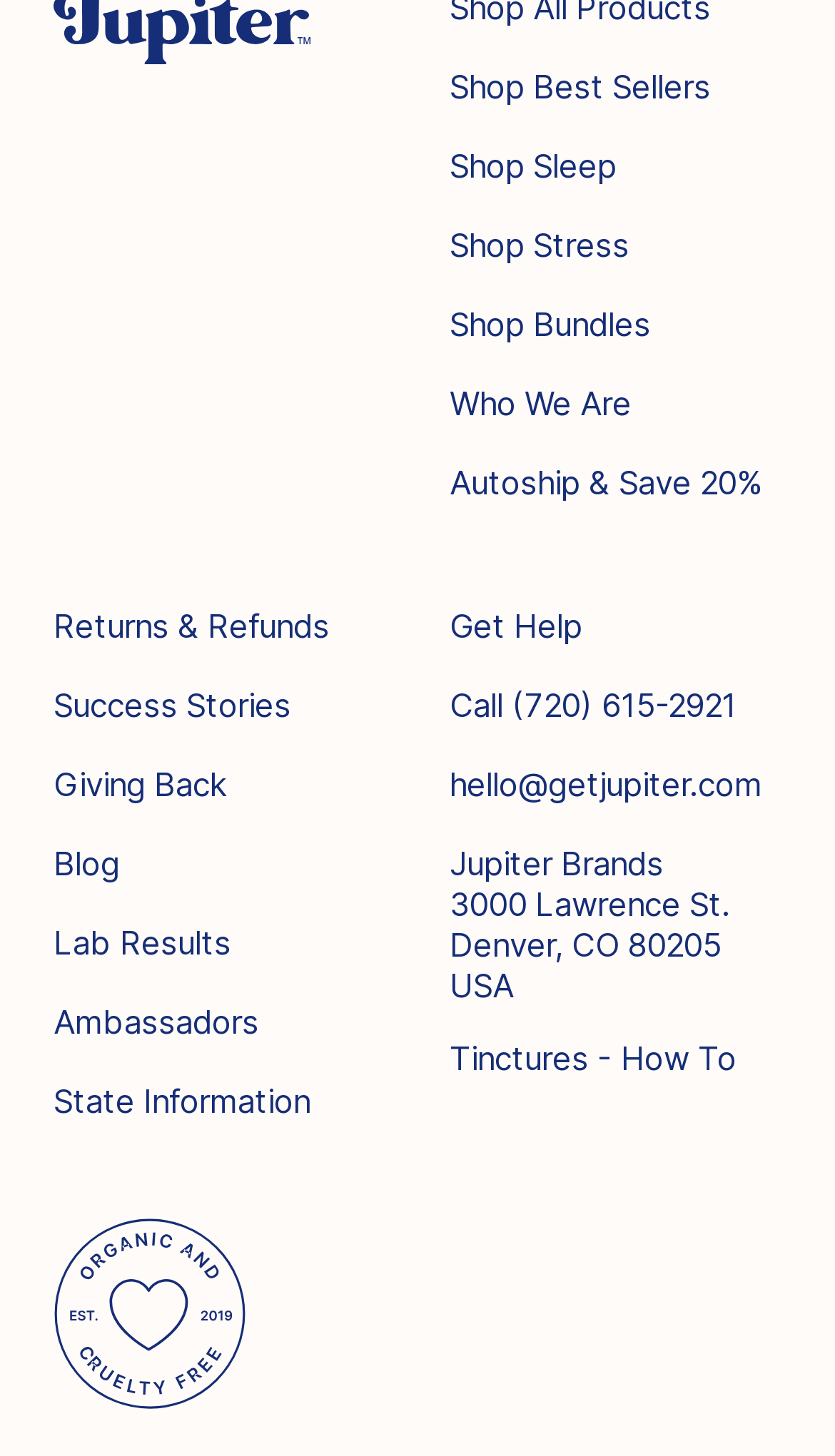Please identify the bounding box coordinates for the region that you need to click to follow this instruction: "Click on Shop Best Sellers".

[0.538, 0.04, 0.936, 0.077]